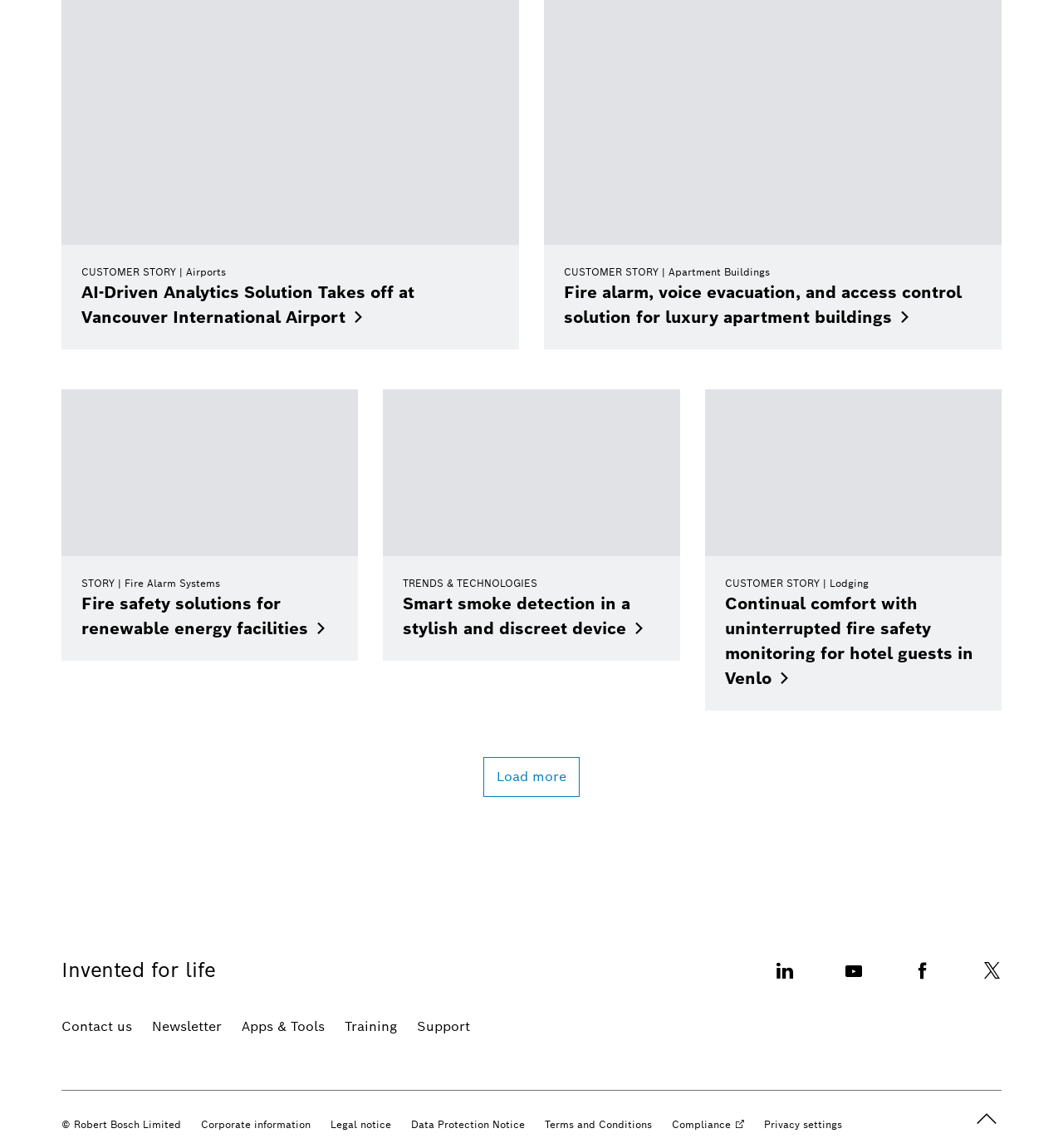Pinpoint the bounding box coordinates of the clickable area necessary to execute the following instruction: "Click on the 'Load more' button". The coordinates should be given as four float numbers between 0 and 1, namely [left, top, right, bottom].

[0.455, 0.66, 0.545, 0.694]